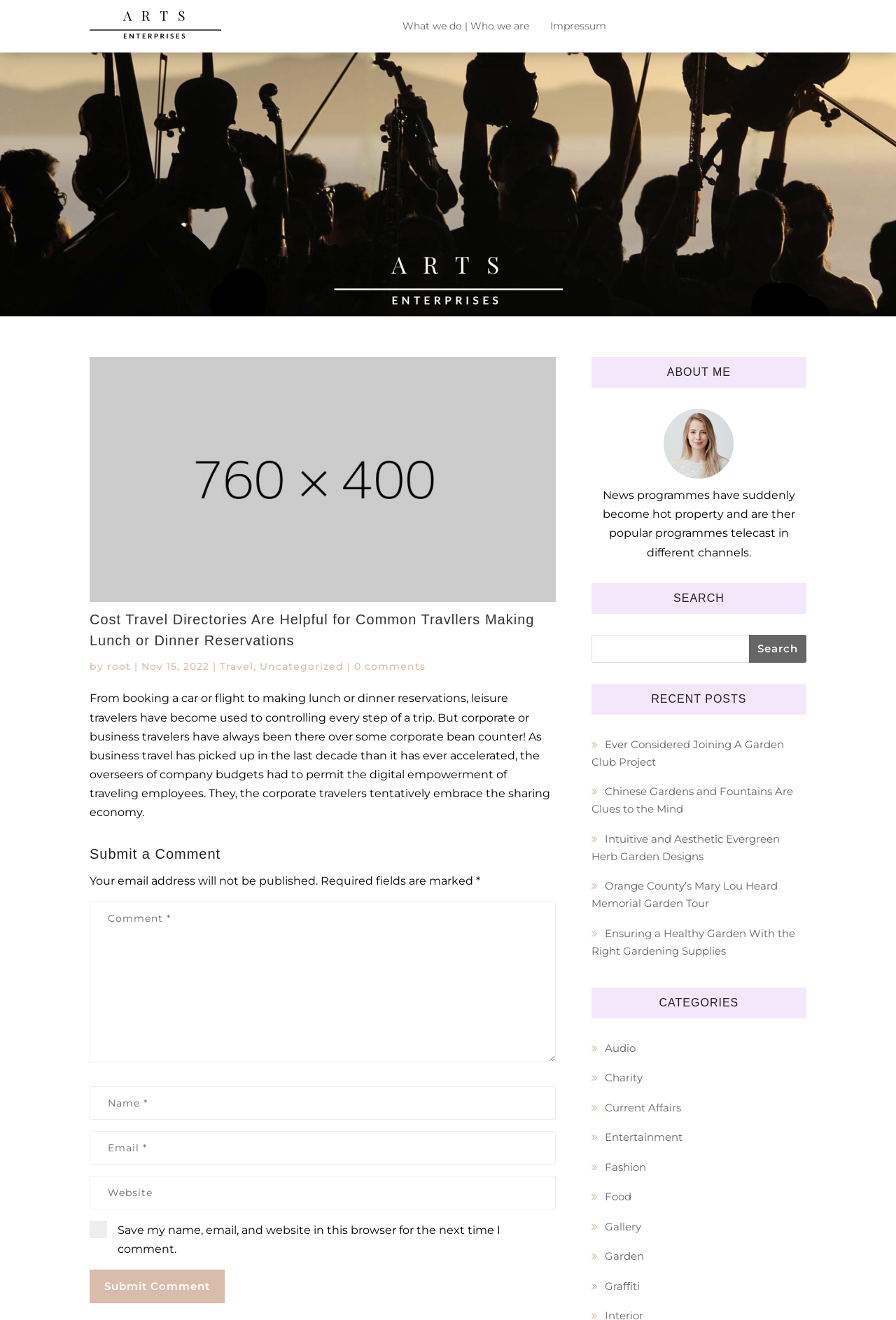Identify and provide the text content of the webpage's primary headline.

Cost Travel Directories Are Helpful for Common Travllers Making Lunch or Dinner Reservations